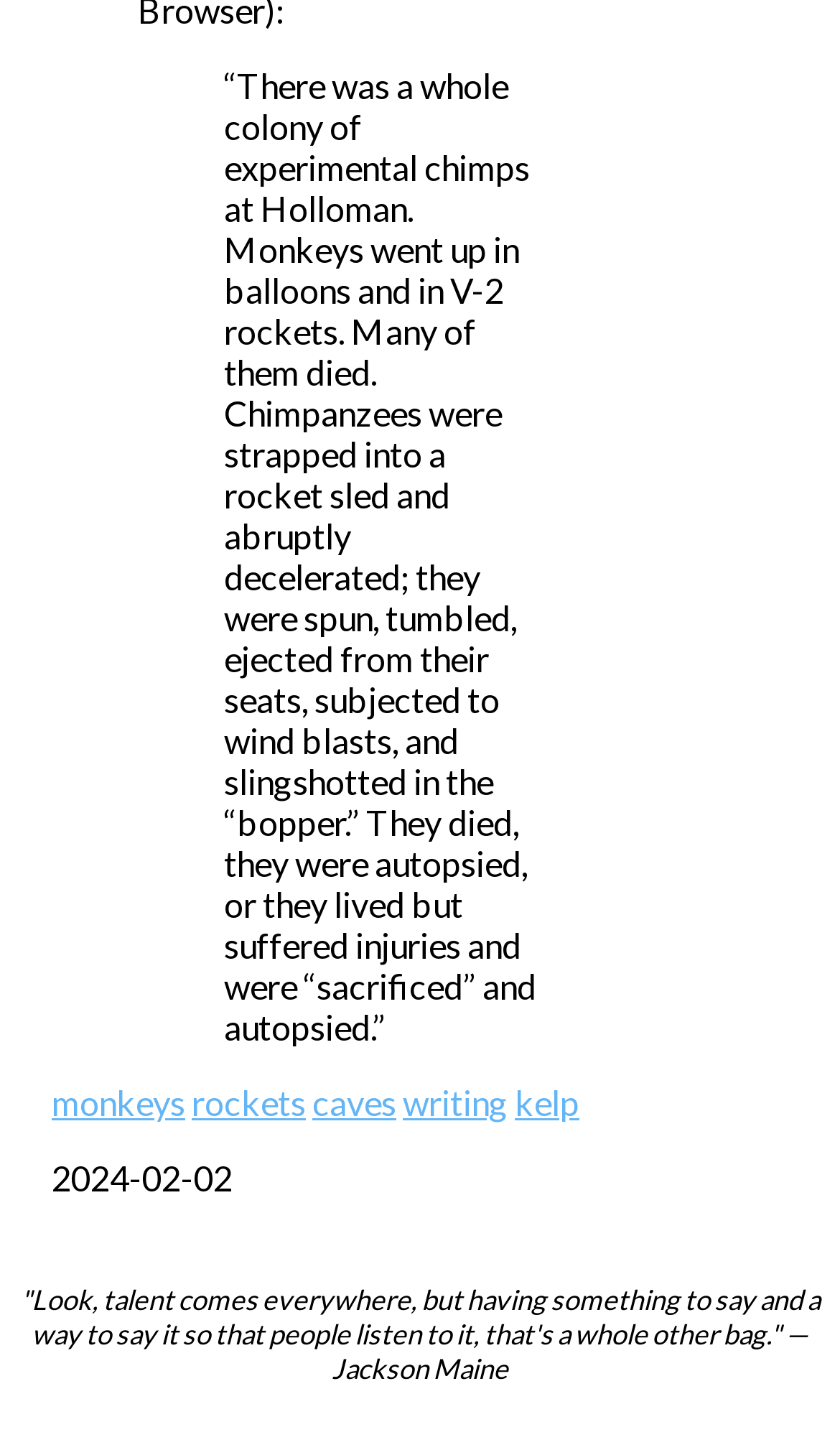What is the date mentioned on the webpage? Based on the screenshot, please respond with a single word or phrase.

2024-02-02